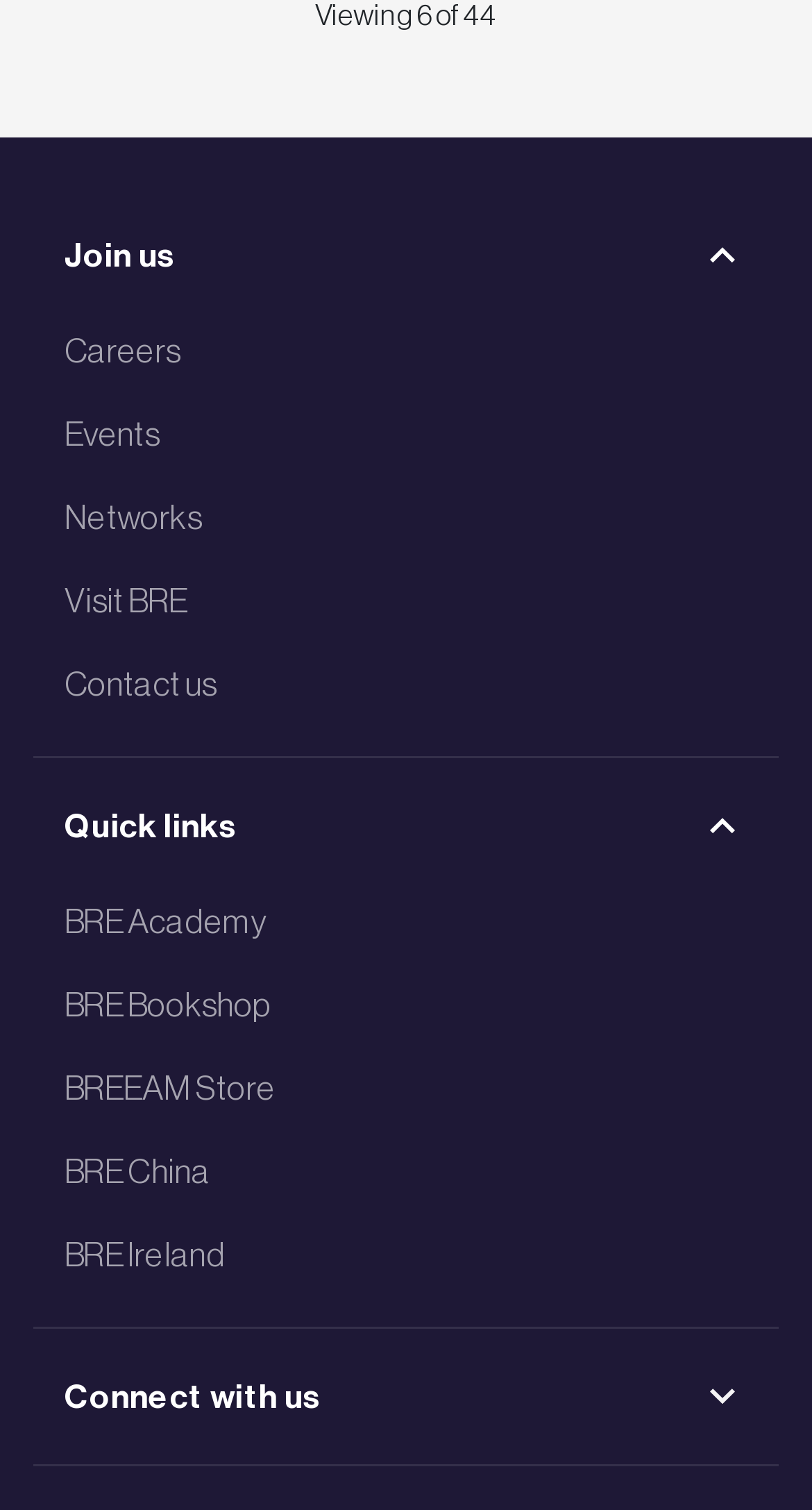Give a concise answer using one word or a phrase to the following question:
How many links are under 'Quick links'?

6